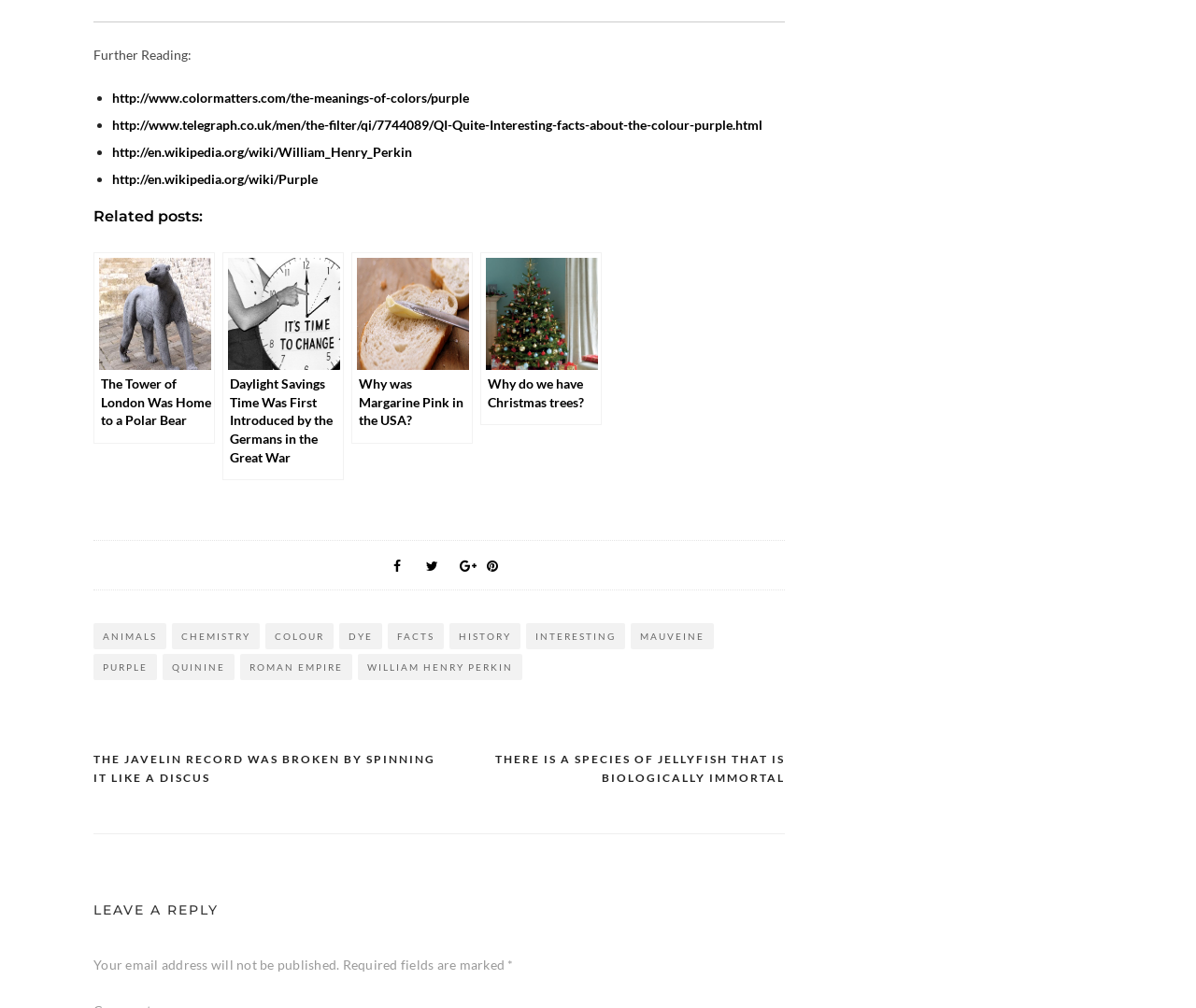What is the topic of the webpage?
Using the image as a reference, answer the question in detail.

The webpage has multiple links and references to the topic of purple, including the links to Wikipedia pages about purple and William Henry Perkin, who is related to the discovery of purple dye. This suggests that the topic of the webpage is about the color purple and its related history and facts.